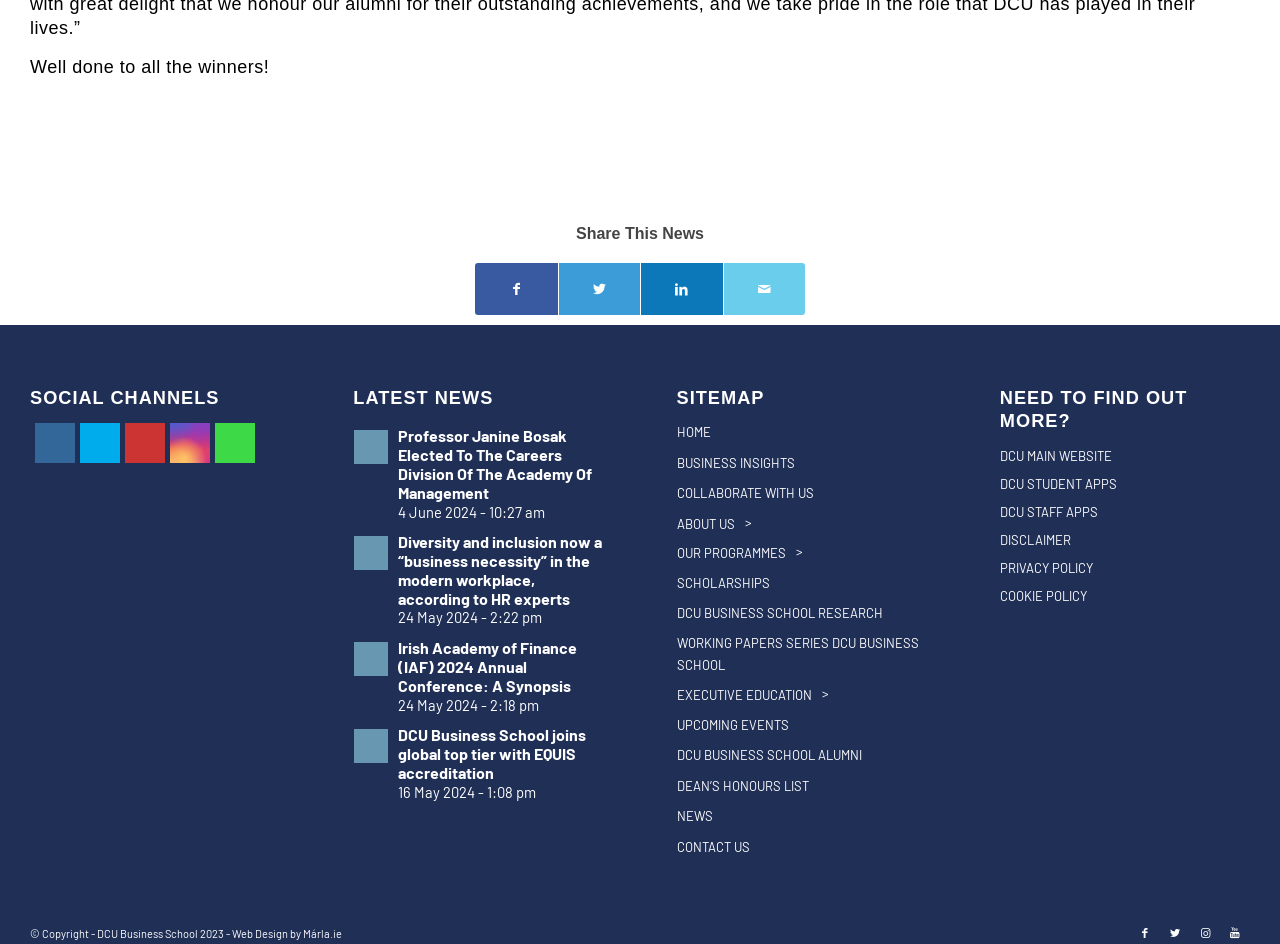How many social media channels are listed?
Answer with a single word or phrase, using the screenshot for reference.

4